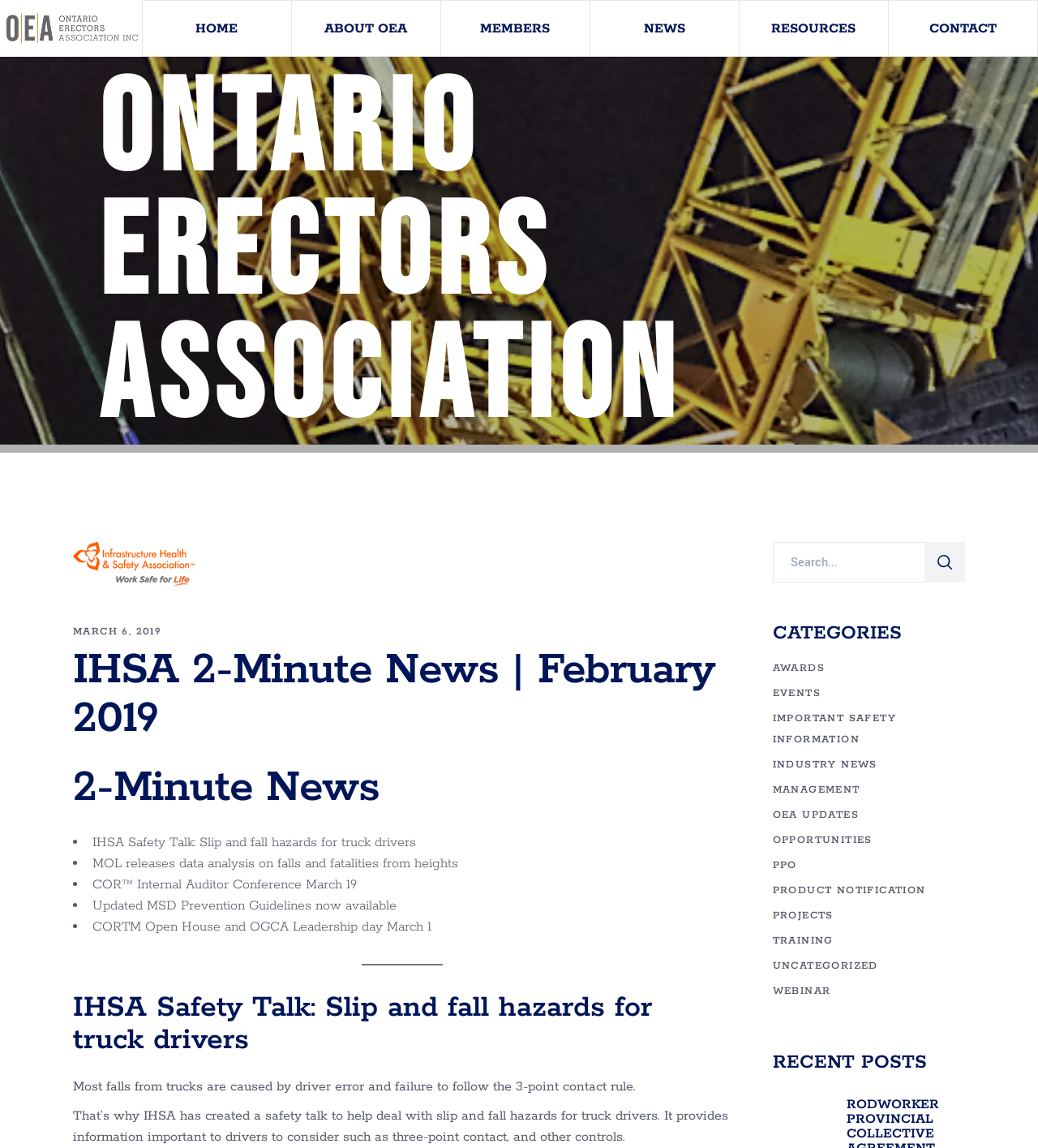Provide the bounding box coordinates for the UI element described in this sentence: "Product Notification". The coordinates should be four float values between 0 and 1, i.e., [left, top, right, bottom].

[0.744, 0.767, 0.892, 0.785]